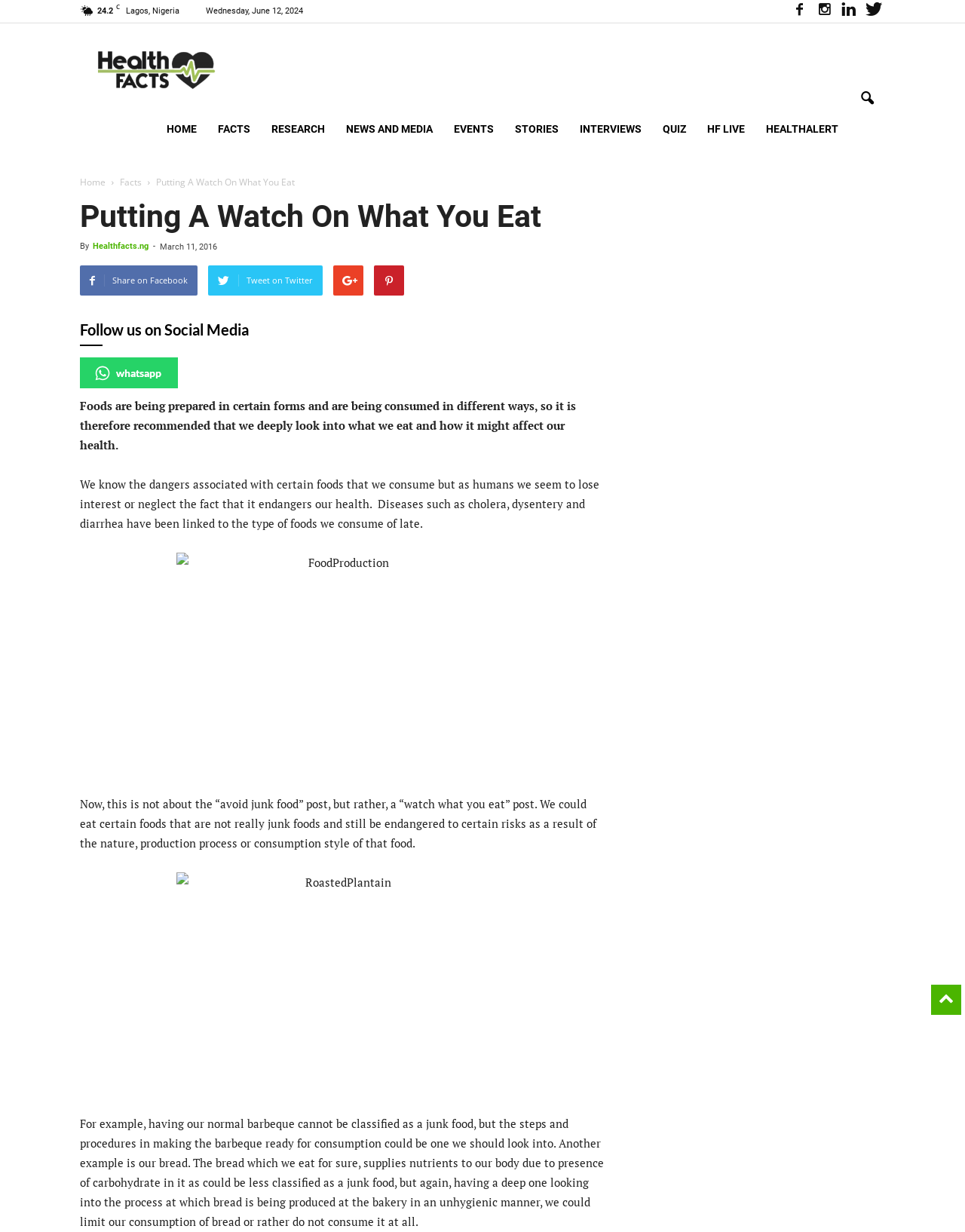Based on the element description, predict the bounding box coordinates (top-left x, top-left y, bottom-right x, bottom-right y) for the UI element in the screenshot: HF Live

[0.722, 0.08, 0.783, 0.129]